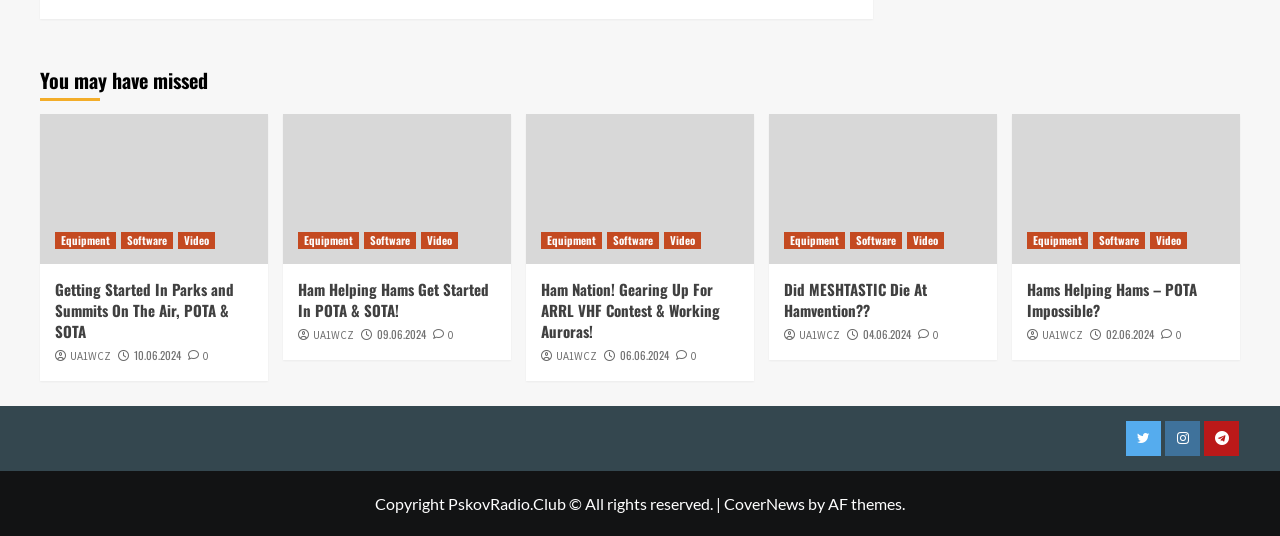Please look at the image and answer the question with a detailed explanation: What is the main topic of this webpage?

Based on the webpage content, I can see that there are multiple sections and links related to ham radio, such as 'Getting Started In Parks and Summits On The Air, POTA & SOTA', 'Ham Helping Hams Get Started In POTA & SOTA!', and 'Ham Nation! Gearing Up For ARRL VHF Contest & Working Auroras!'. This suggests that the main topic of this webpage is ham radio.